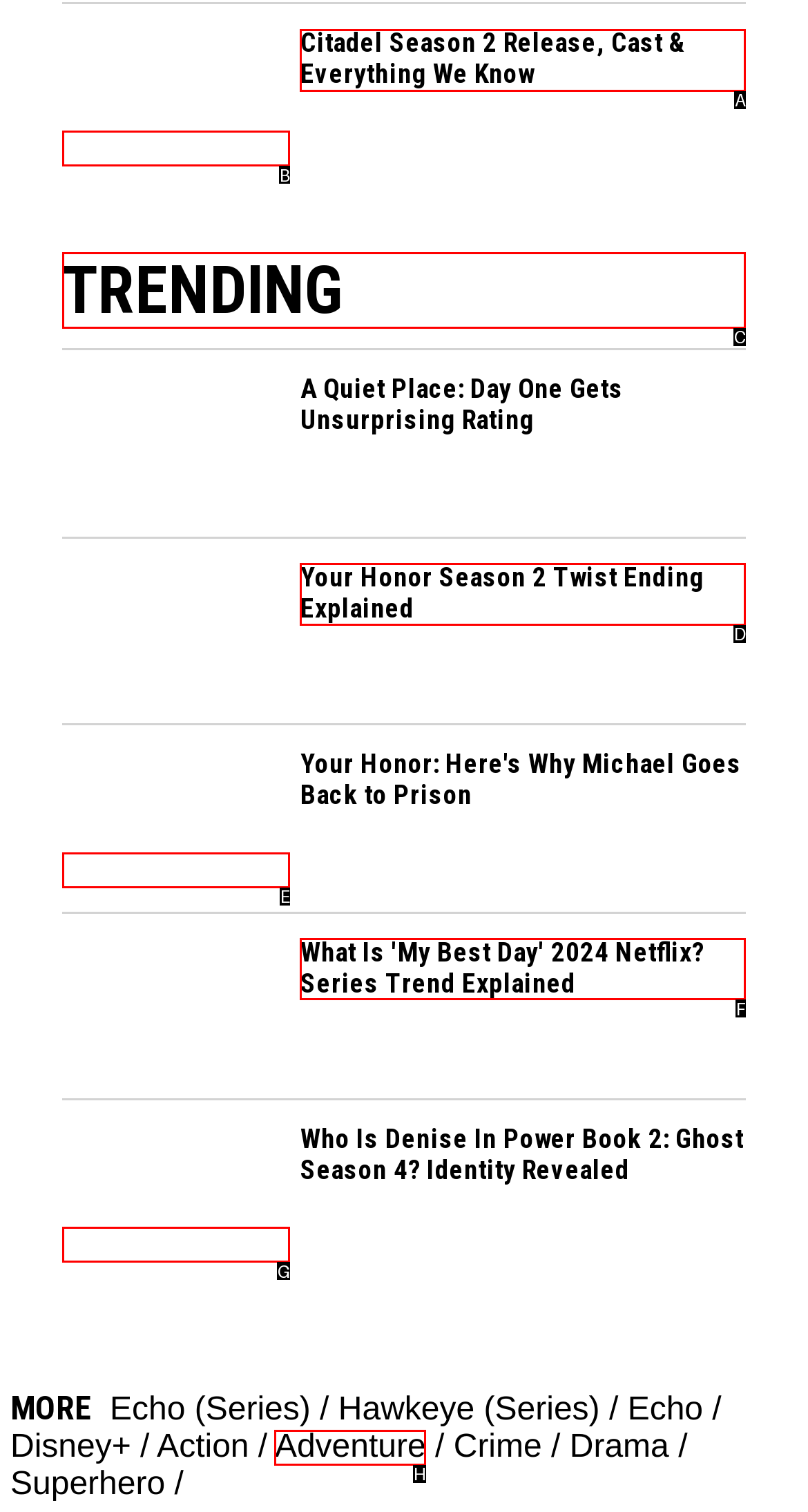Show which HTML element I need to click to perform this task: Explore trending news Answer with the letter of the correct choice.

C